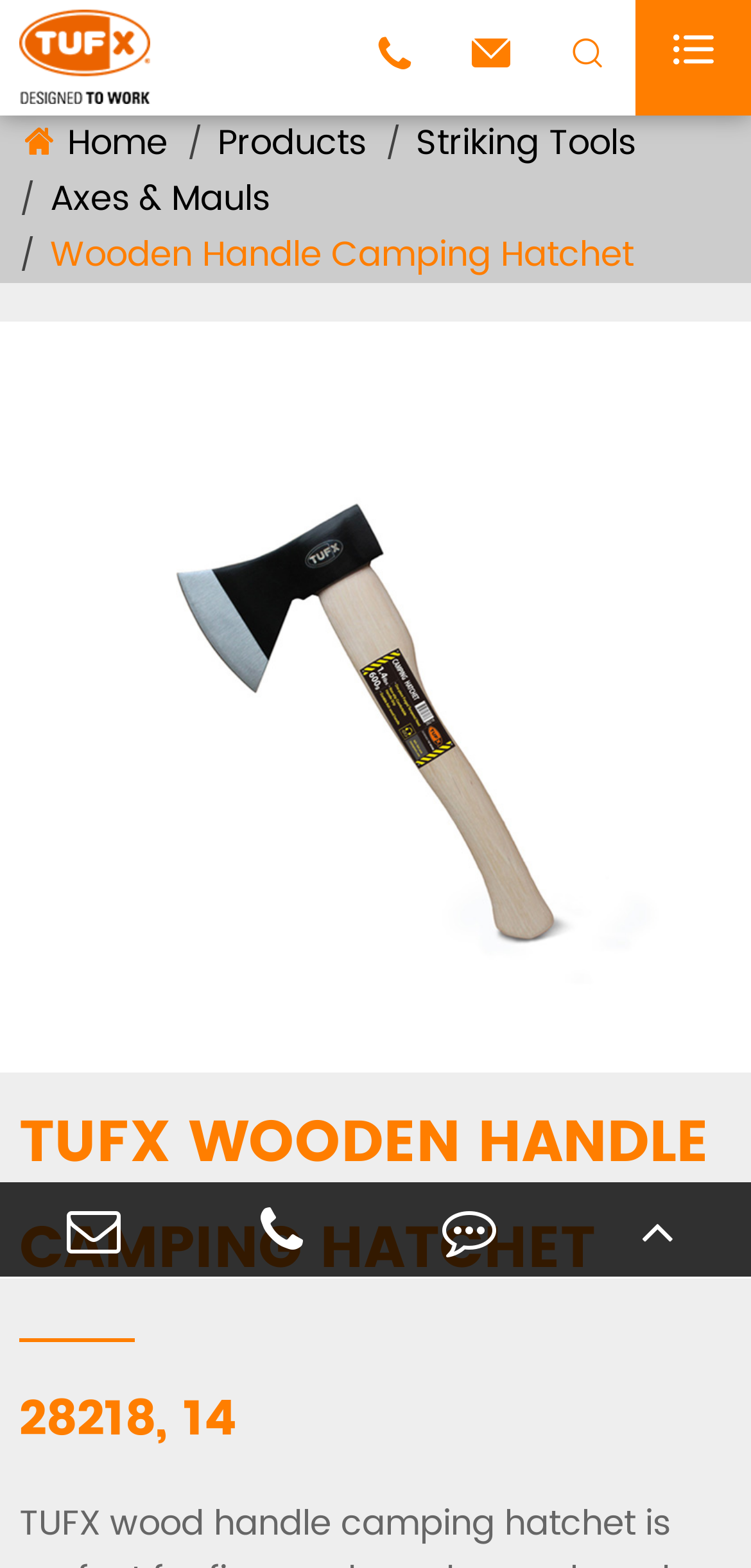Please find the top heading of the webpage and generate its text.

TUFX WOODEN HANDLE CAMPING HATCHET